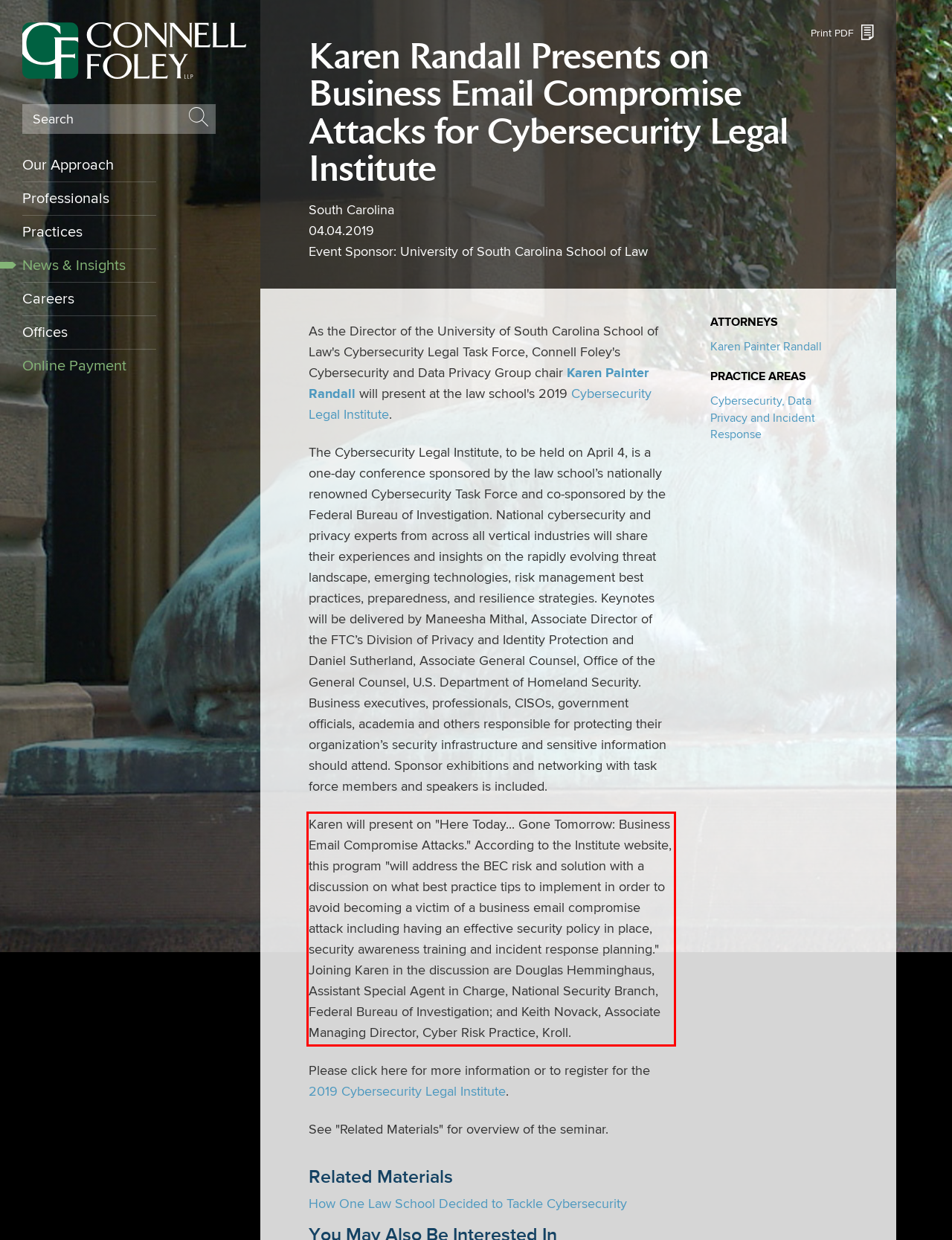Using the webpage screenshot, recognize and capture the text within the red bounding box.

Karen will present on "Here Today... Gone Tomorrow: Business Email Compromise Attacks." According to the Institute website, this program "will address the BEC risk and solution with a discussion on what best practice tips to implement in order to avoid becoming a victim of a business email compromise attack including having an effective security policy in place, security awareness training and incident response planning." Joining Karen in the discussion are Douglas Hemminghaus, Assistant Special Agent in Charge, National Security Branch, Federal Bureau of Investigation; and Keith Novack, Associate Managing Director, Cyber Risk Practice, Kroll.